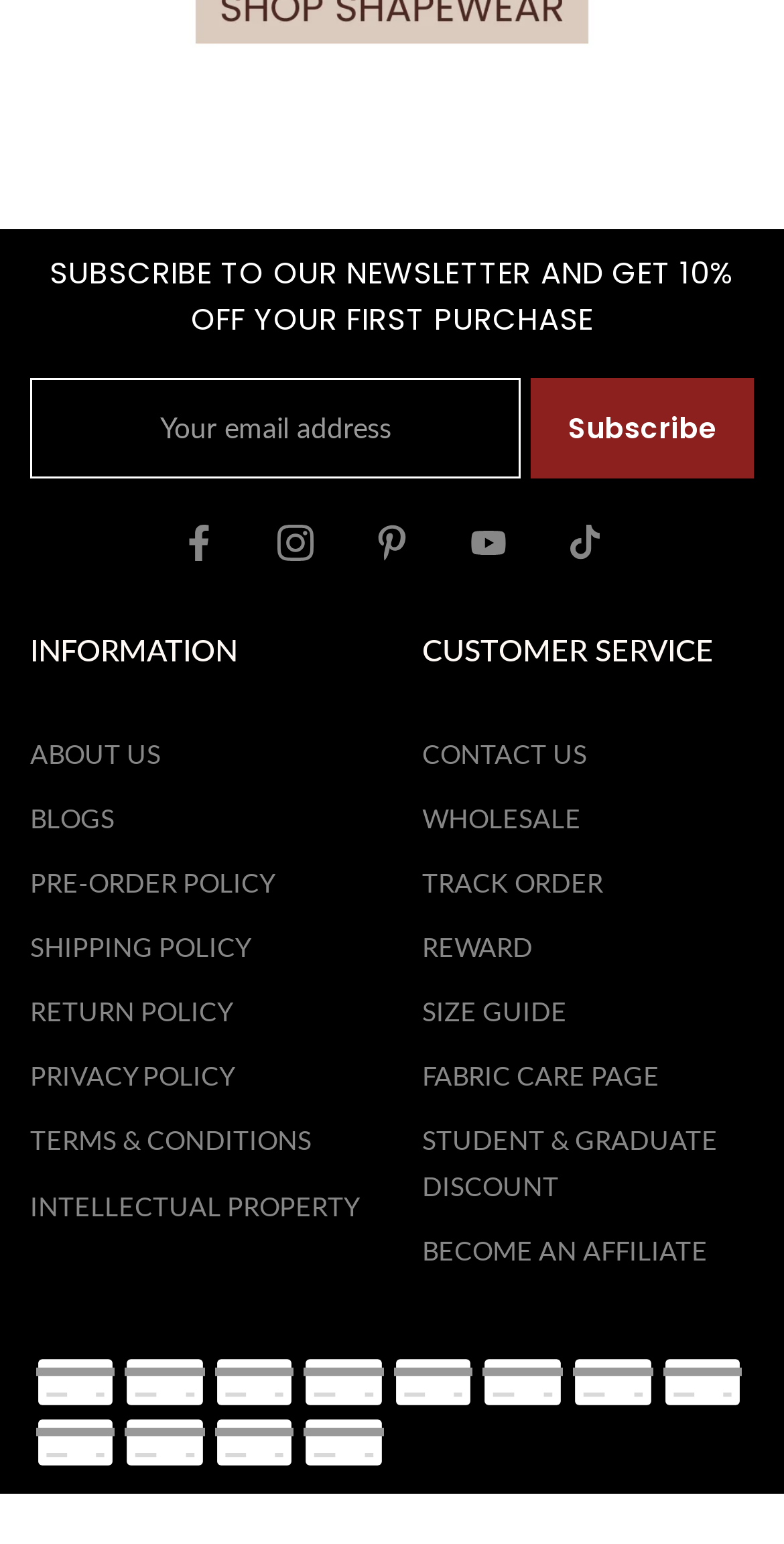How many social media platforms can you follow this website on?
Provide a detailed and extensive answer to the question.

There are six links to follow this website on different social media platforms, namely Facebook, Instagram, Pinterest, YouTube, and Tiktok, which are located below the newsletter subscription section.